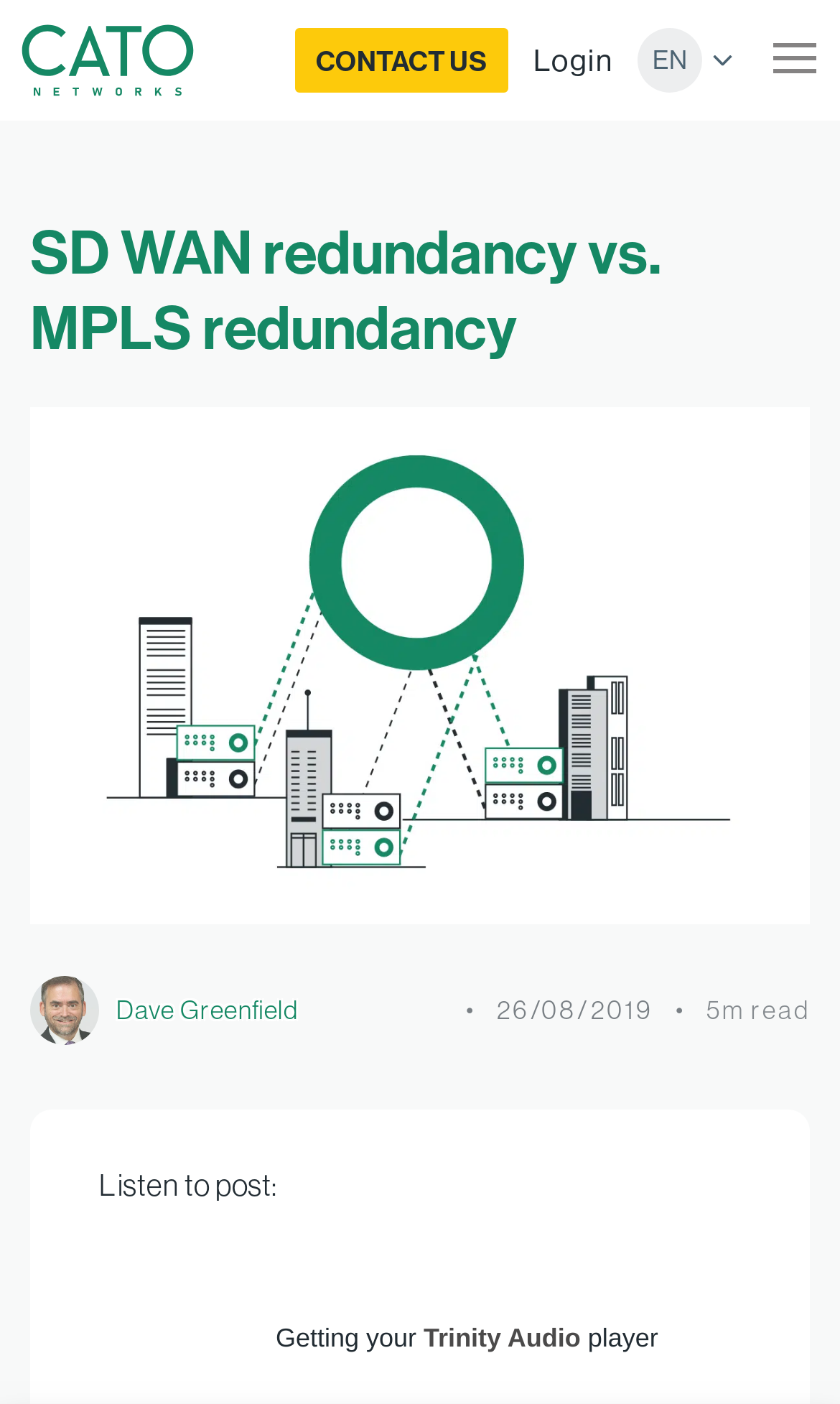Find the bounding box coordinates for the element described here: "Trinity Audio".

[0.504, 0.942, 0.691, 0.964]